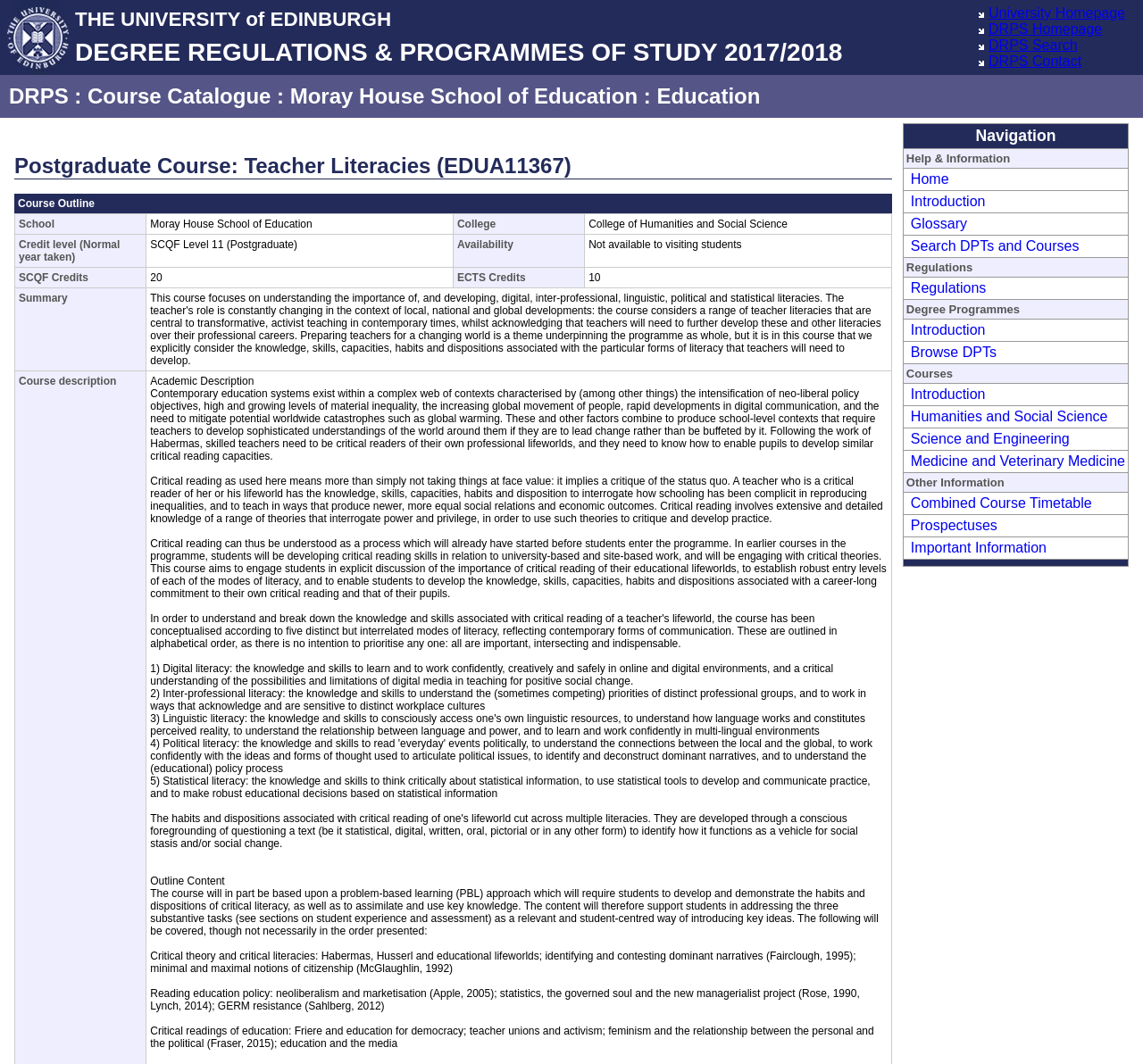Answer succinctly with a single word or phrase:
What is the credit level of the course?

SCQF Level 11 (Postgraduate)